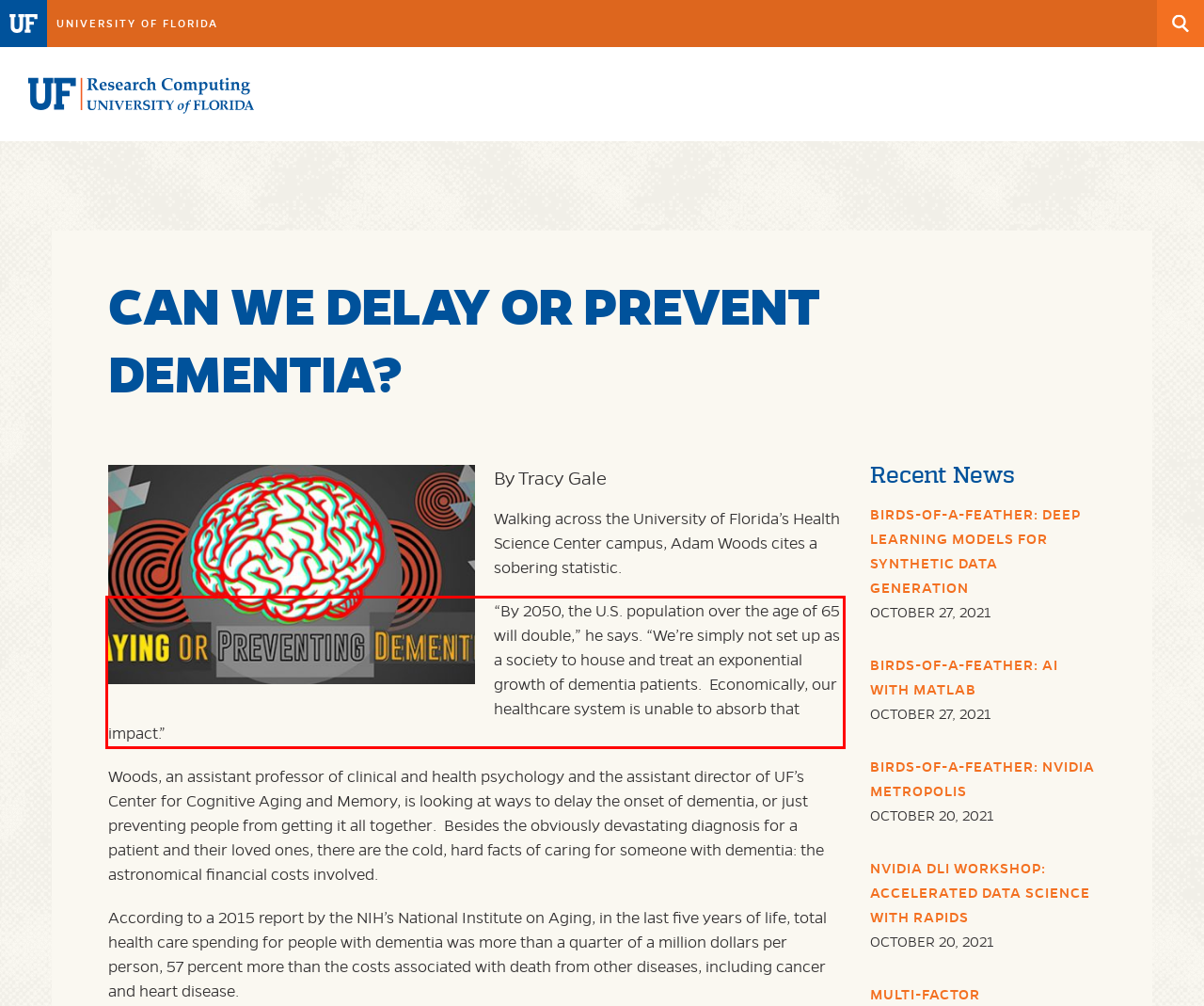Analyze the screenshot of the webpage that features a red bounding box and recognize the text content enclosed within this red bounding box.

“By 2050, the U.S. population over the age of 65 will double,” he says. “We’re simply not set up as a society to house and treat an exponential growth of dementia patients. Economically, our healthcare system is unable to absorb that impact.”